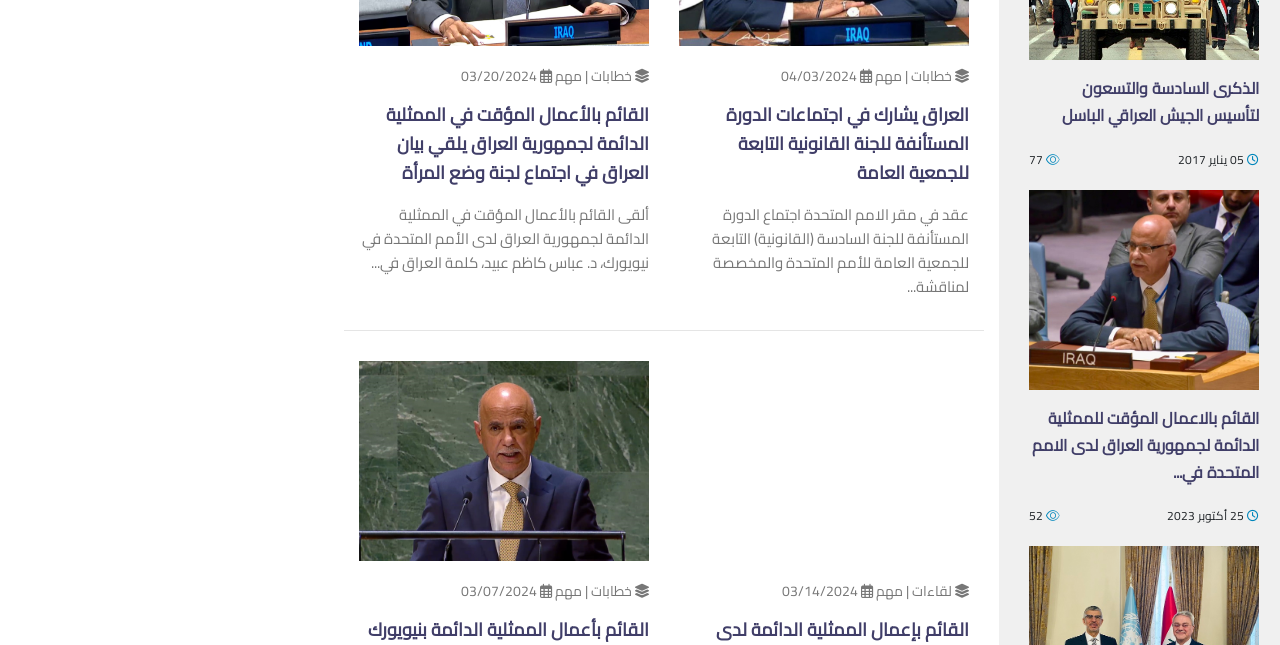Given the content of the image, can you provide a detailed answer to the question?
What is the title of the article about the Iraqi delegation's participation in the resumed session of the Sixth Committee of the UN General Assembly?

The title can be found in the heading element with the text 'العراق يشارك في اجتماعات الدورة المستأنفة للجنة القانونية التابعة للجمعية العامة' which is located in the middle of the webpage.